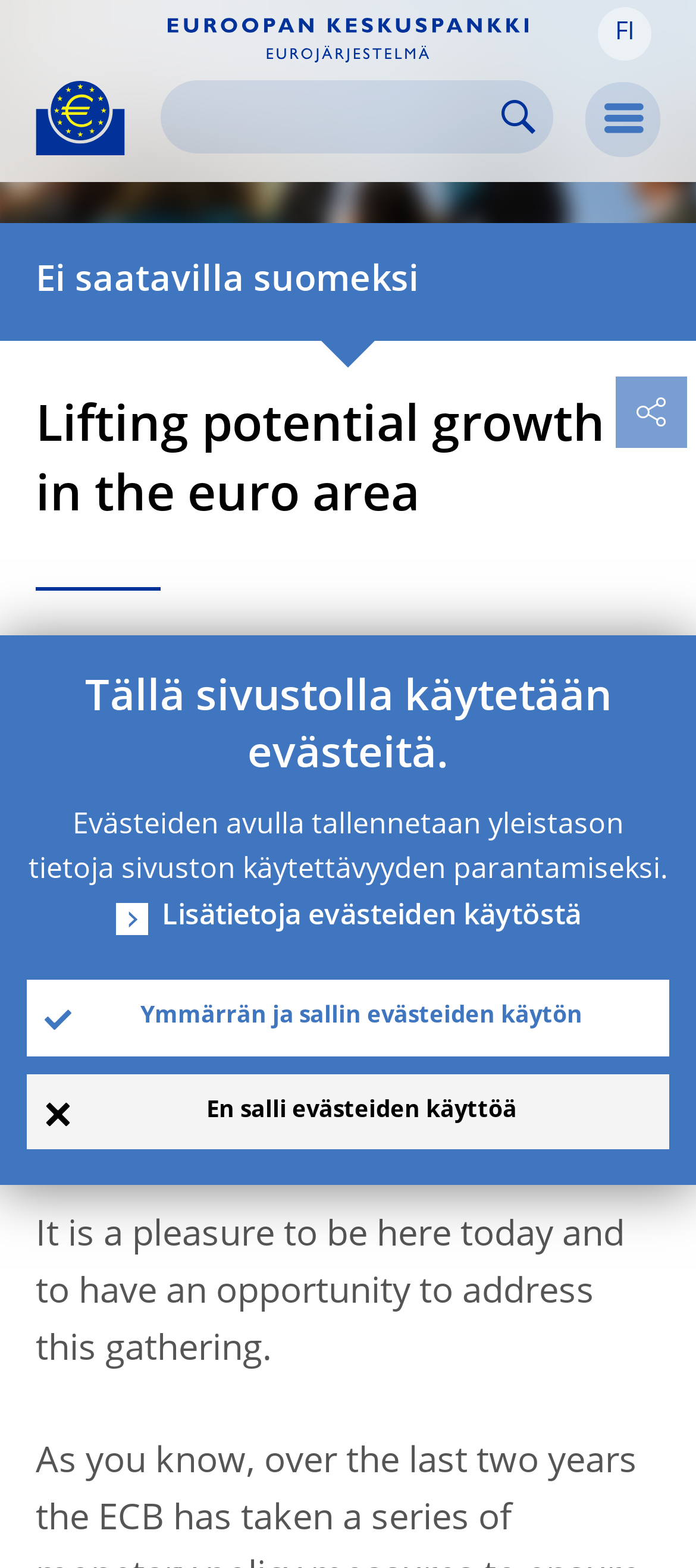Determine the bounding box coordinates of the element that should be clicked to execute the following command: "Go to the European Central Bank website".

[0.241, 0.023, 0.759, 0.046]